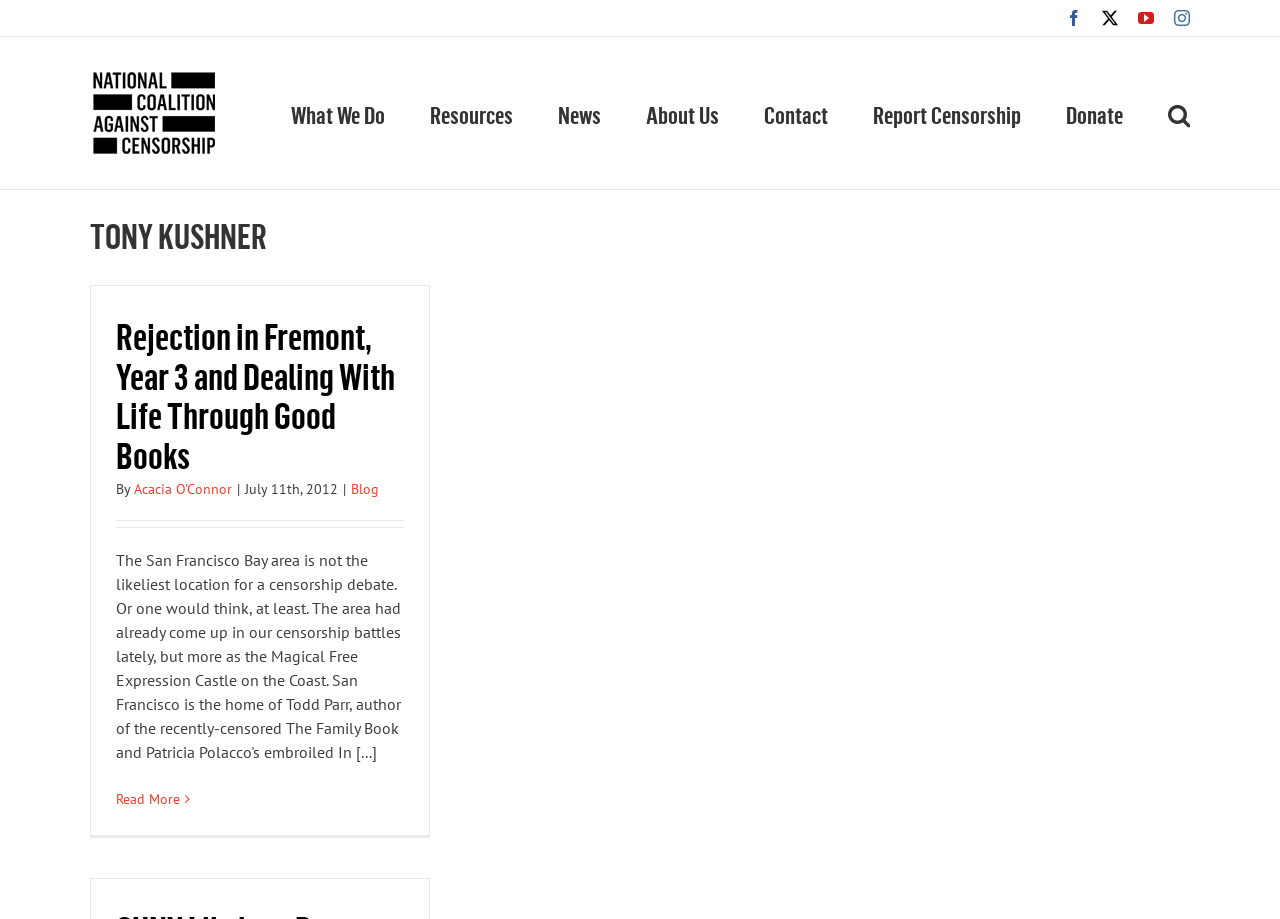Specify the bounding box coordinates of the area to click in order to follow the given instruction: "Read More on Rejection in Fremont, Year 3 and Dealing With Life Through Good Books."

[0.091, 0.86, 0.141, 0.88]